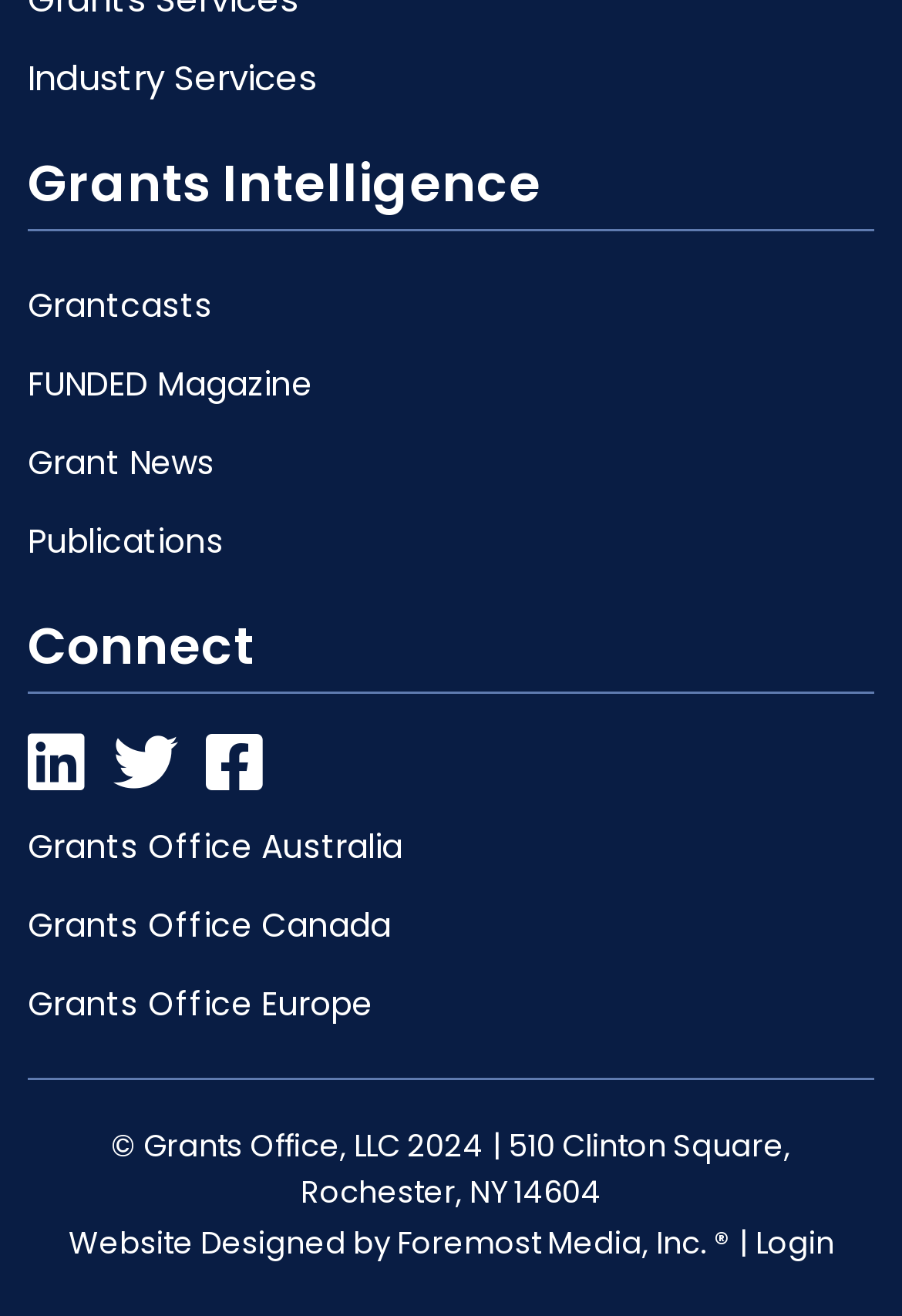What is the name of the company that designed the website? Look at the image and give a one-word or short phrase answer.

Foremost Media, Inc.